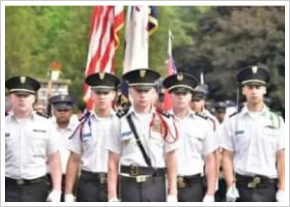Provide a comprehensive description of the image.

The image depicts a disciplined group of young cadets in uniform, marching in a formation during a ceremony or parade. They are dressed in white shirts, black hats, and adorned with various insignia, showcasing their military-style attire. The cadets display a serious demeanor as they march, reflecting the high academic and behavioral standards associated with military schools. Behind them, flags are prominently displayed, indicating a sense of patriotism and ceremony. This imagery is reflective of the structured environment that military schools promote, emphasizing discipline, organization, and the preparation of students for success in challenging academic settings, particularly those aimed at college readiness.